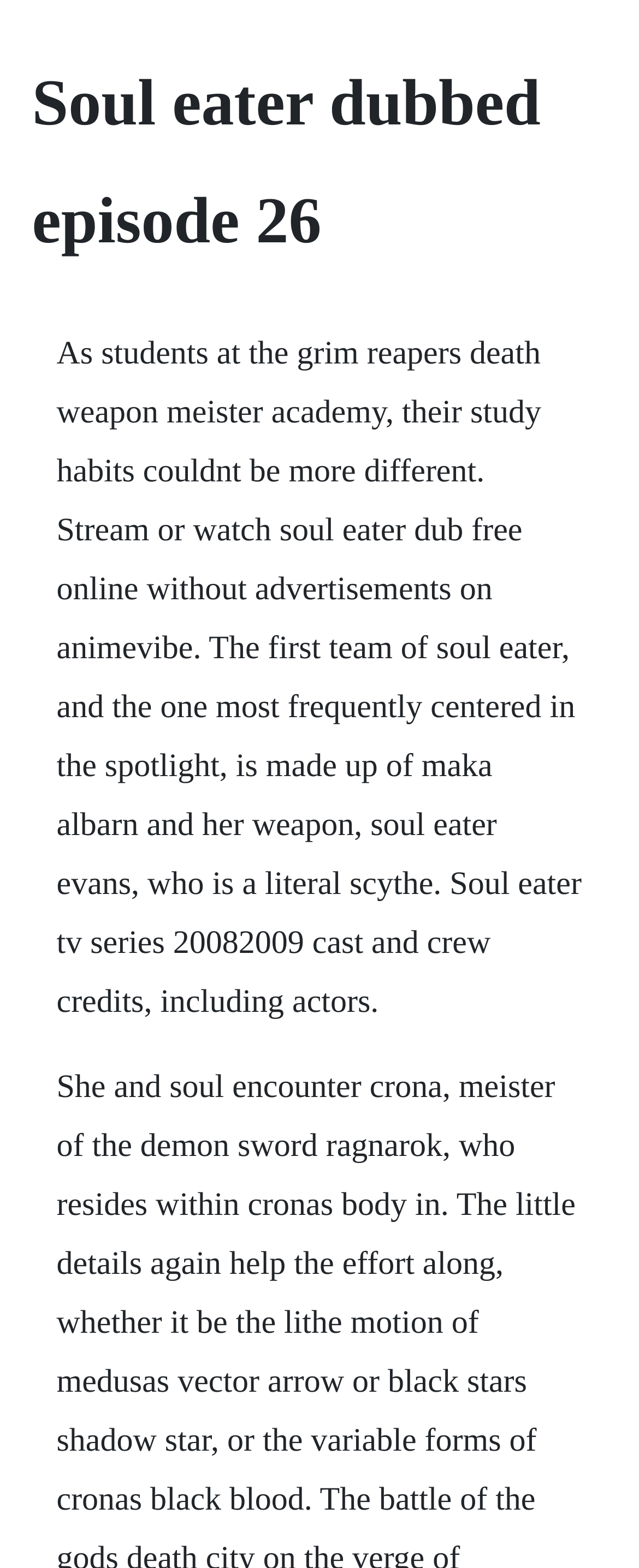What is the main heading of this webpage? Please extract and provide it.

Soul eater dubbed episode 26